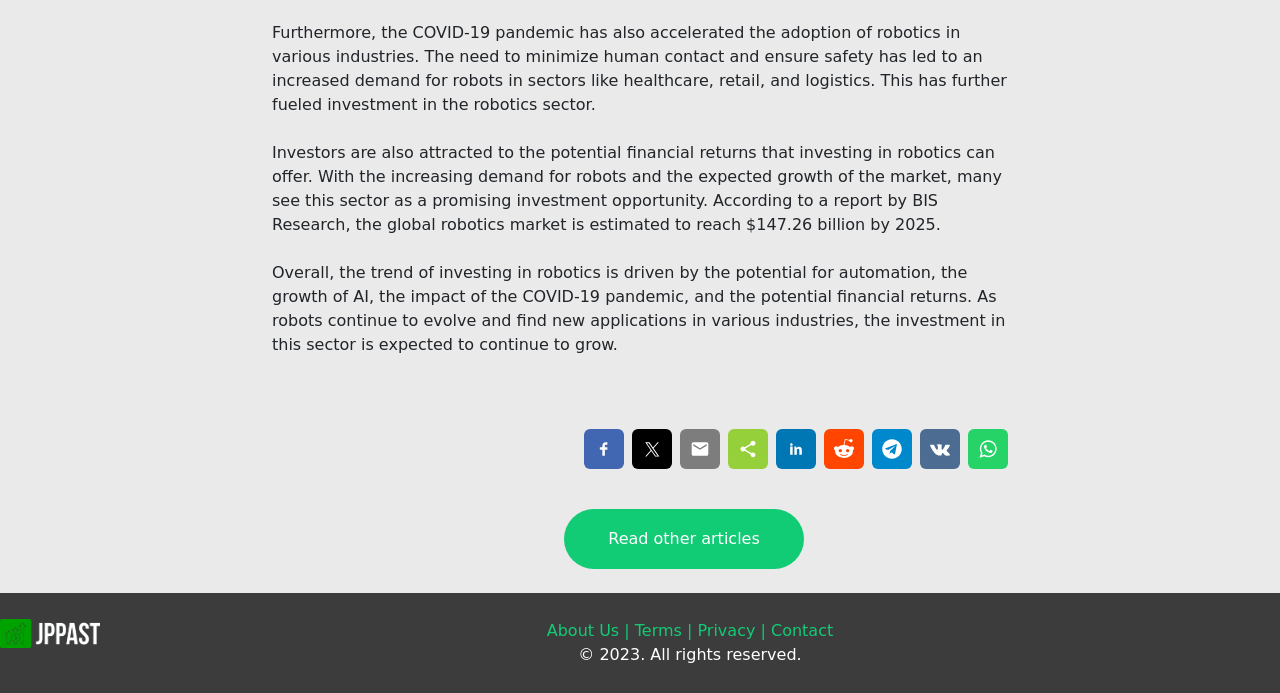Provide the bounding box coordinates in the format (top-left x, top-left y, bottom-right x, bottom-right y). All values are floating point numbers between 0 and 1. Determine the bounding box coordinate of the UI element described as: Read other articles

[0.475, 0.764, 0.594, 0.791]